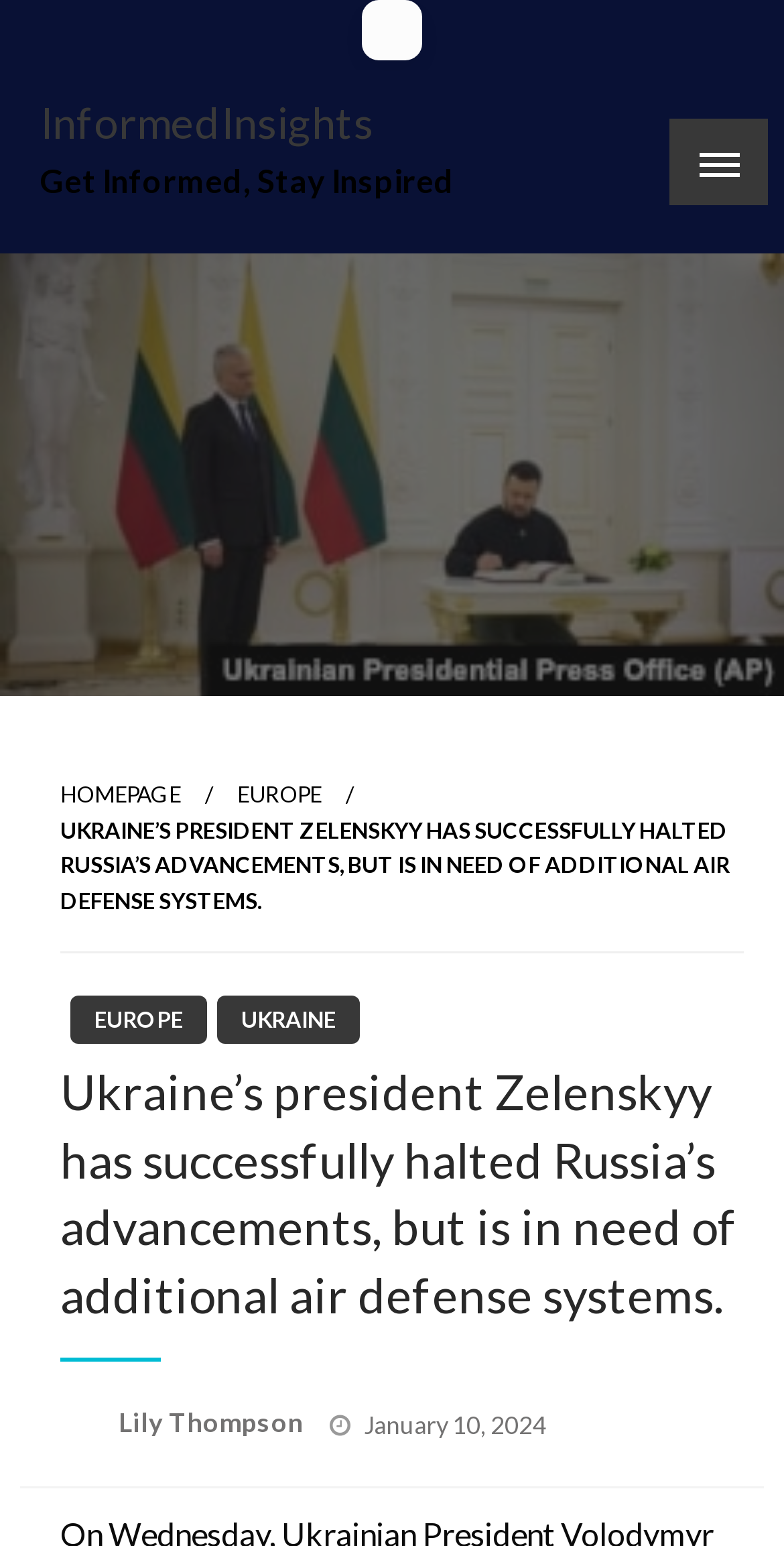Provide a thorough and detailed response to the question by examining the image: 
What is the date of the article?

The article mentions the date 'Posted on January 10, 2024', so the answer is January 10, 2024.